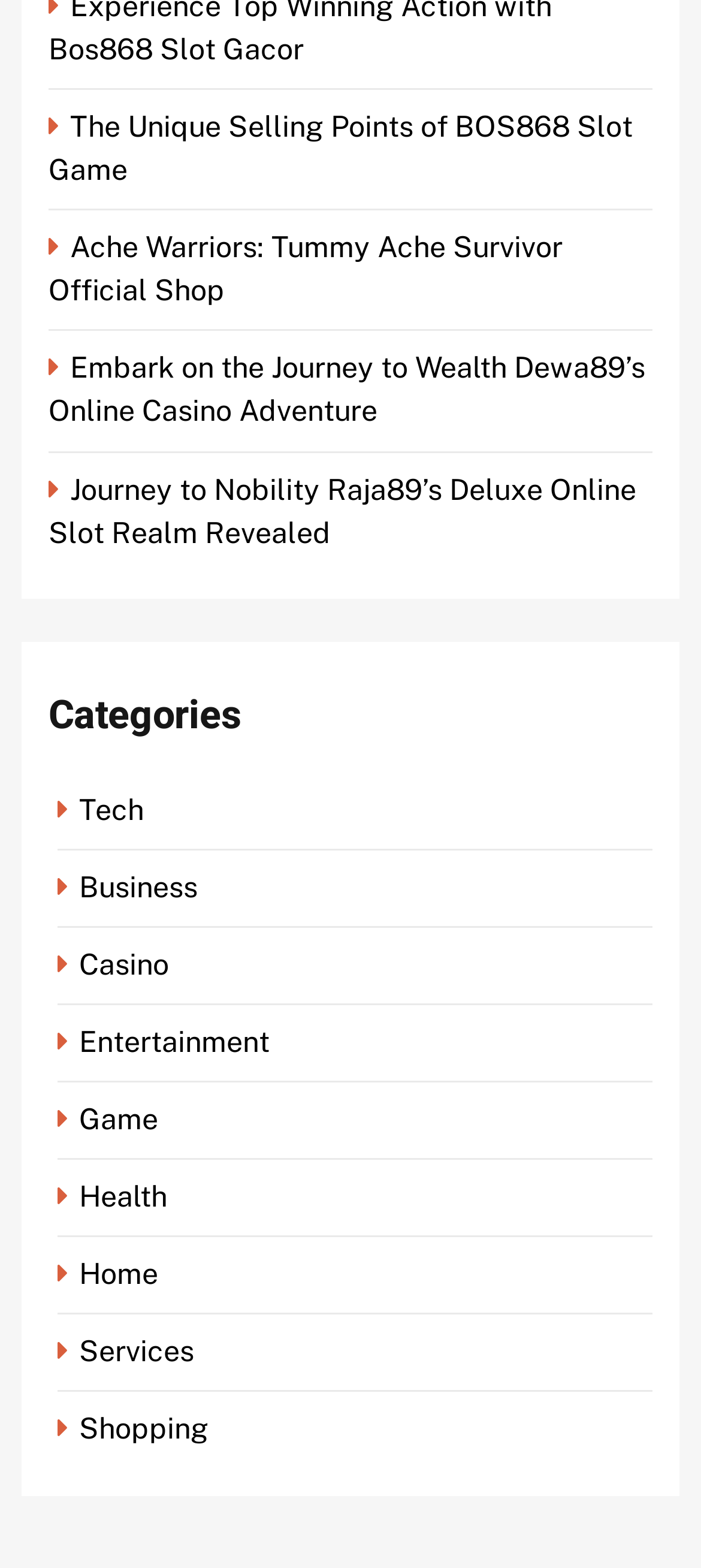What type of content is featured on the webpage?
Look at the image and provide a detailed response to the question.

The webpage features links and titles related to online games and casinos, suggesting that the primary content of the webpage is focused on gaming and casino-related topics.